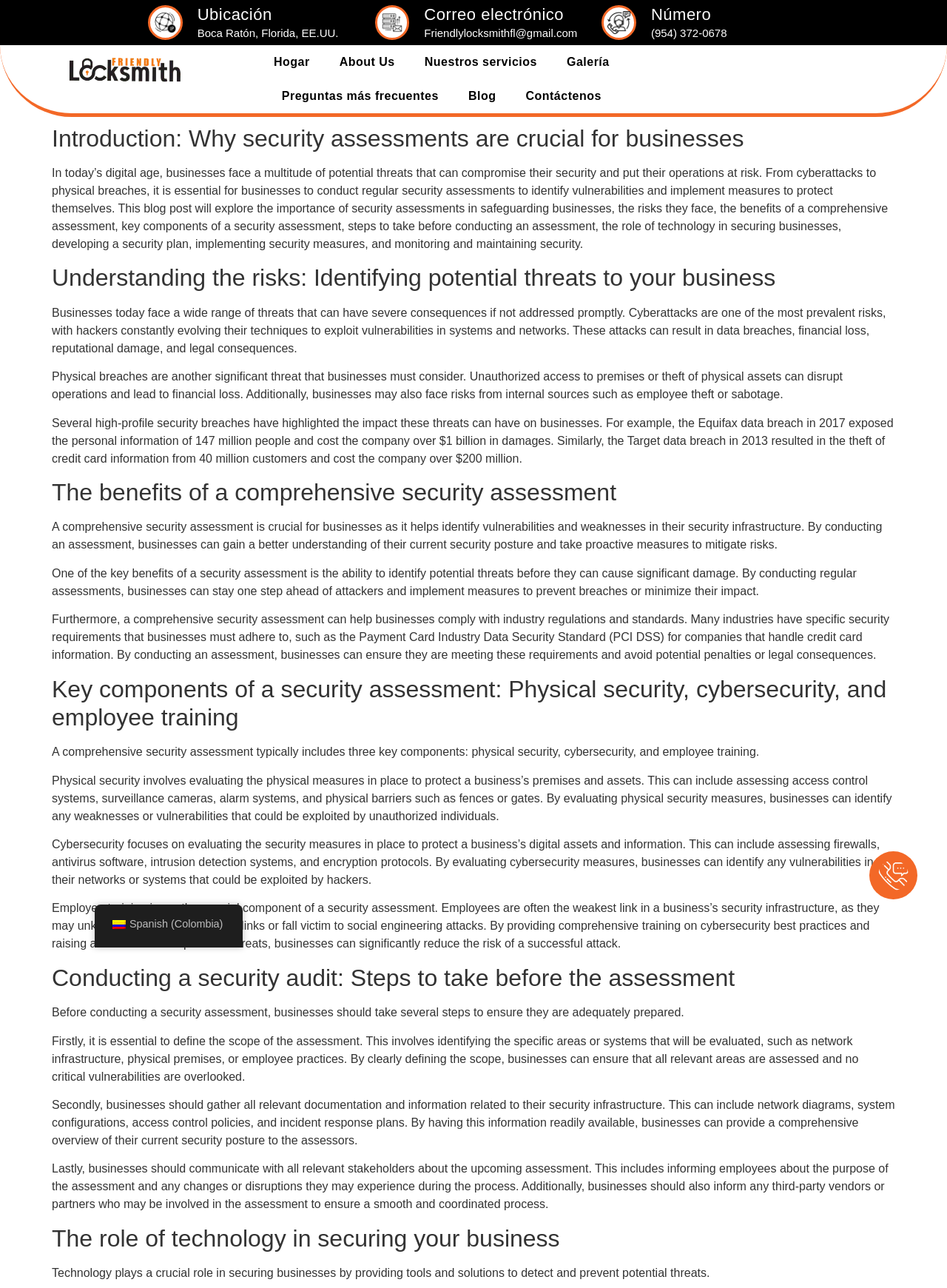Please give a succinct answer to the question in one word or phrase:
What are the three key components of a security assessment?

Physical security, cybersecurity, and employee training